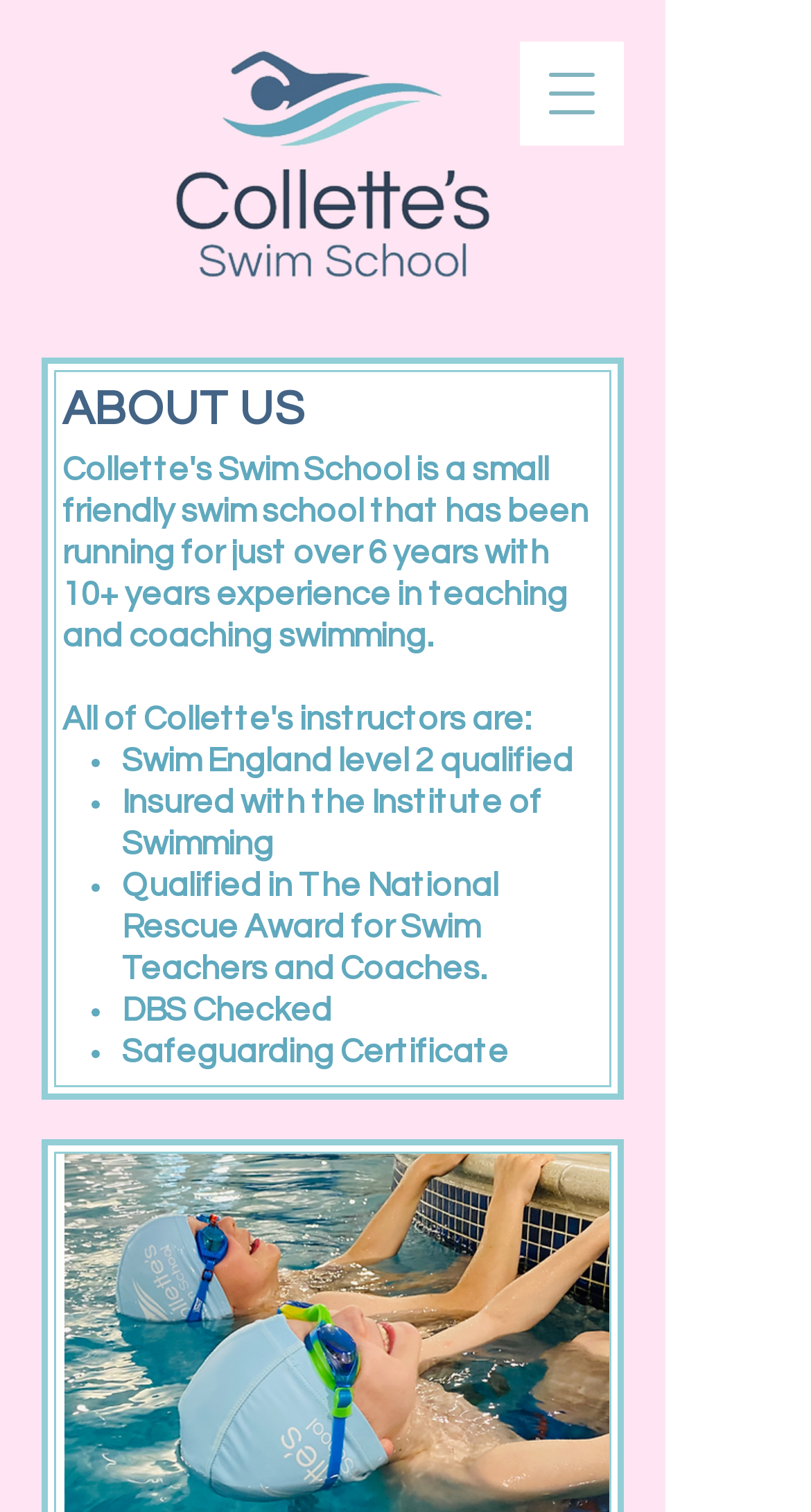Provide the bounding box coordinates, formatted as (top-left x, top-left y, bottom-right x, bottom-right y), with all values being floating point numbers between 0 and 1. Identify the bounding box of the UI element that matches the description: aria-label="Open navigation menu"

[0.641, 0.027, 0.769, 0.096]